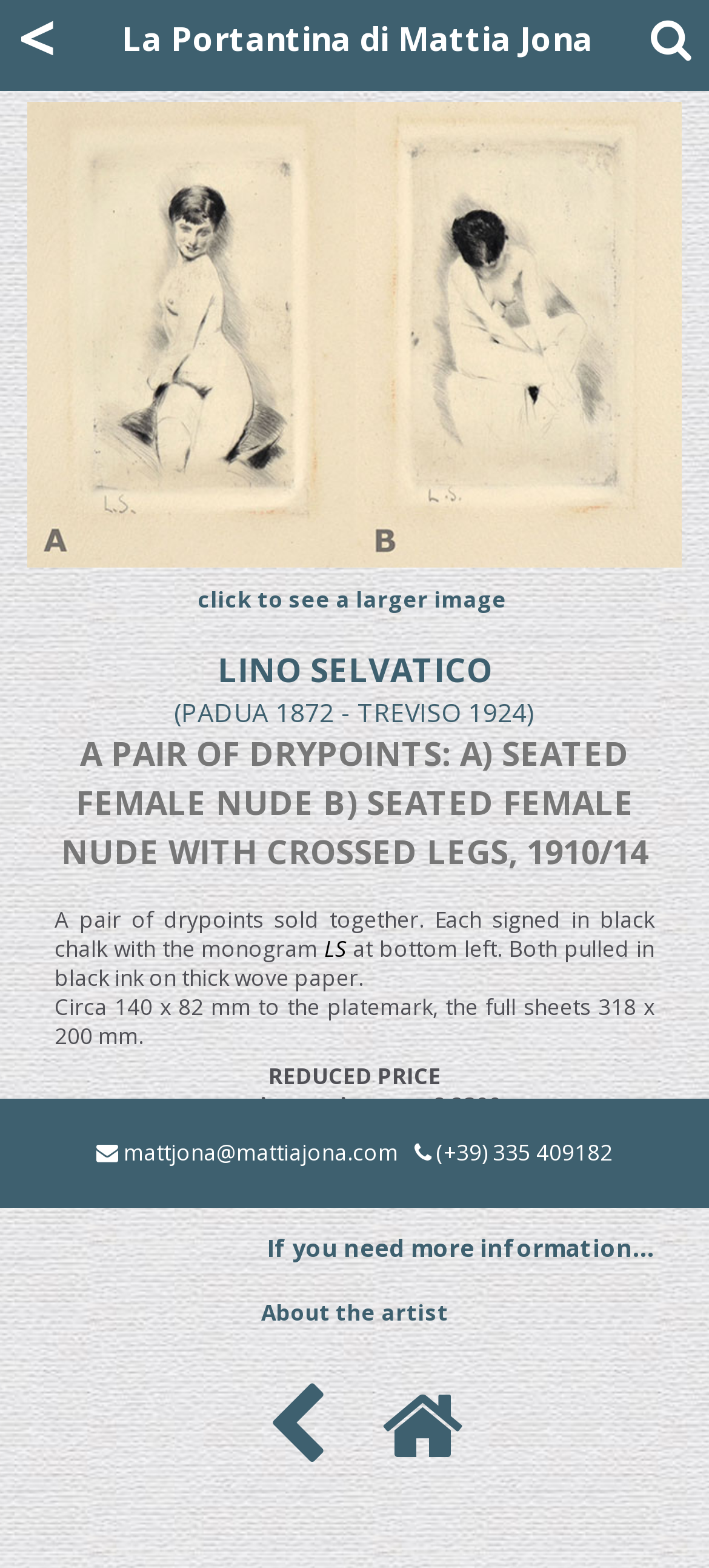Locate and provide the bounding box coordinates for the HTML element that matches this description: "(+39) 335 409182".

[0.615, 0.725, 0.864, 0.745]